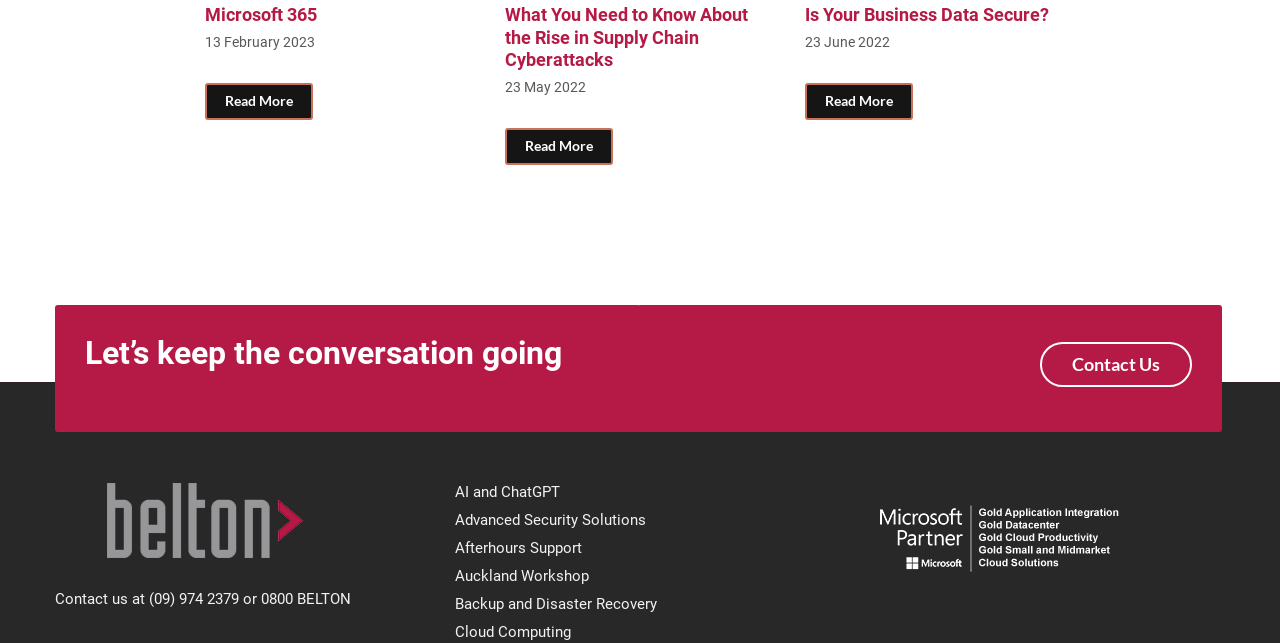Please determine the bounding box coordinates of the element's region to click in order to carry out the following instruction: "Log in to the account". The coordinates should be four float numbers between 0 and 1, i.e., [left, top, right, bottom].

None